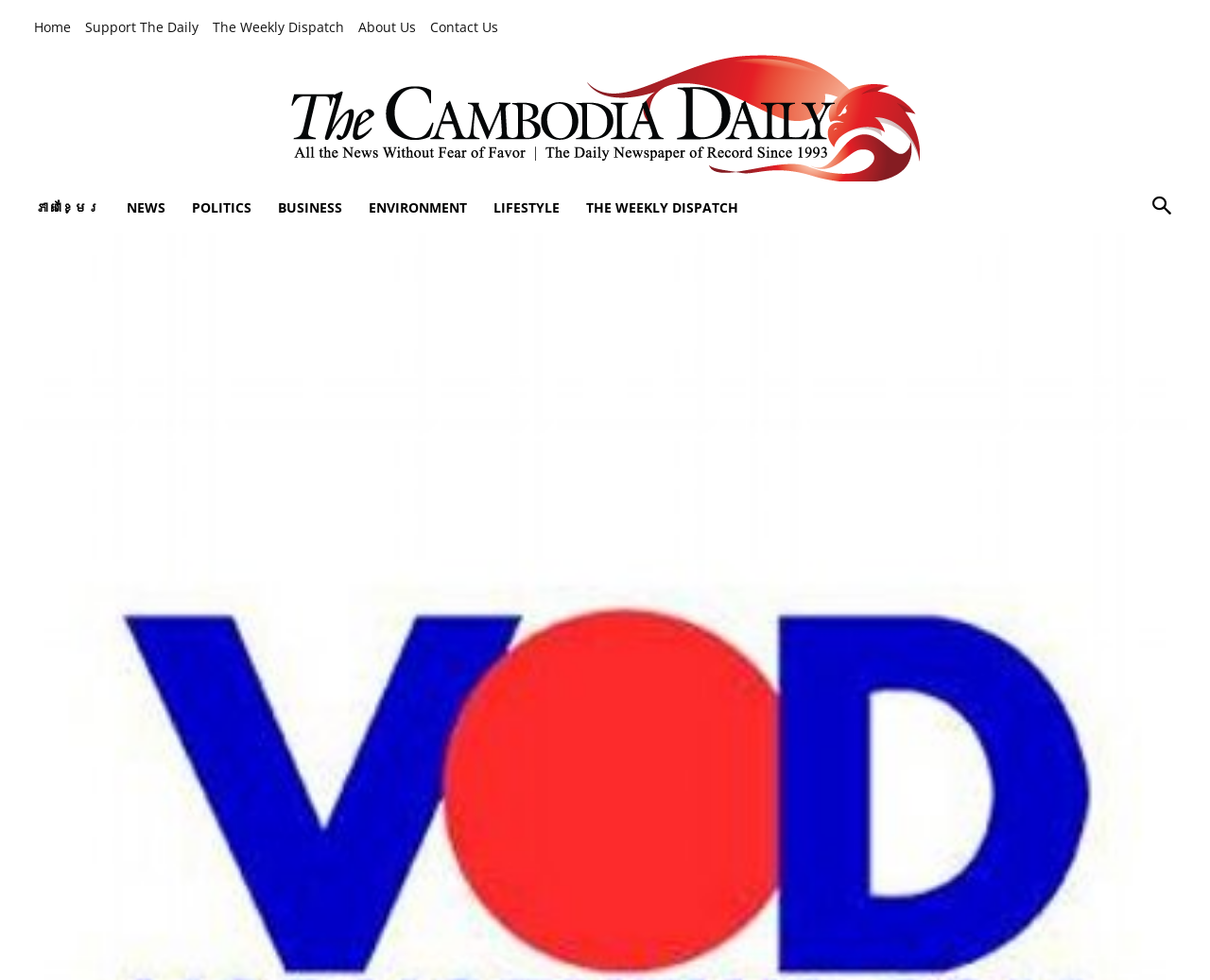Extract the main heading text from the webpage.

Voice of Democracy Latest Casualty in Attack on Independent Media